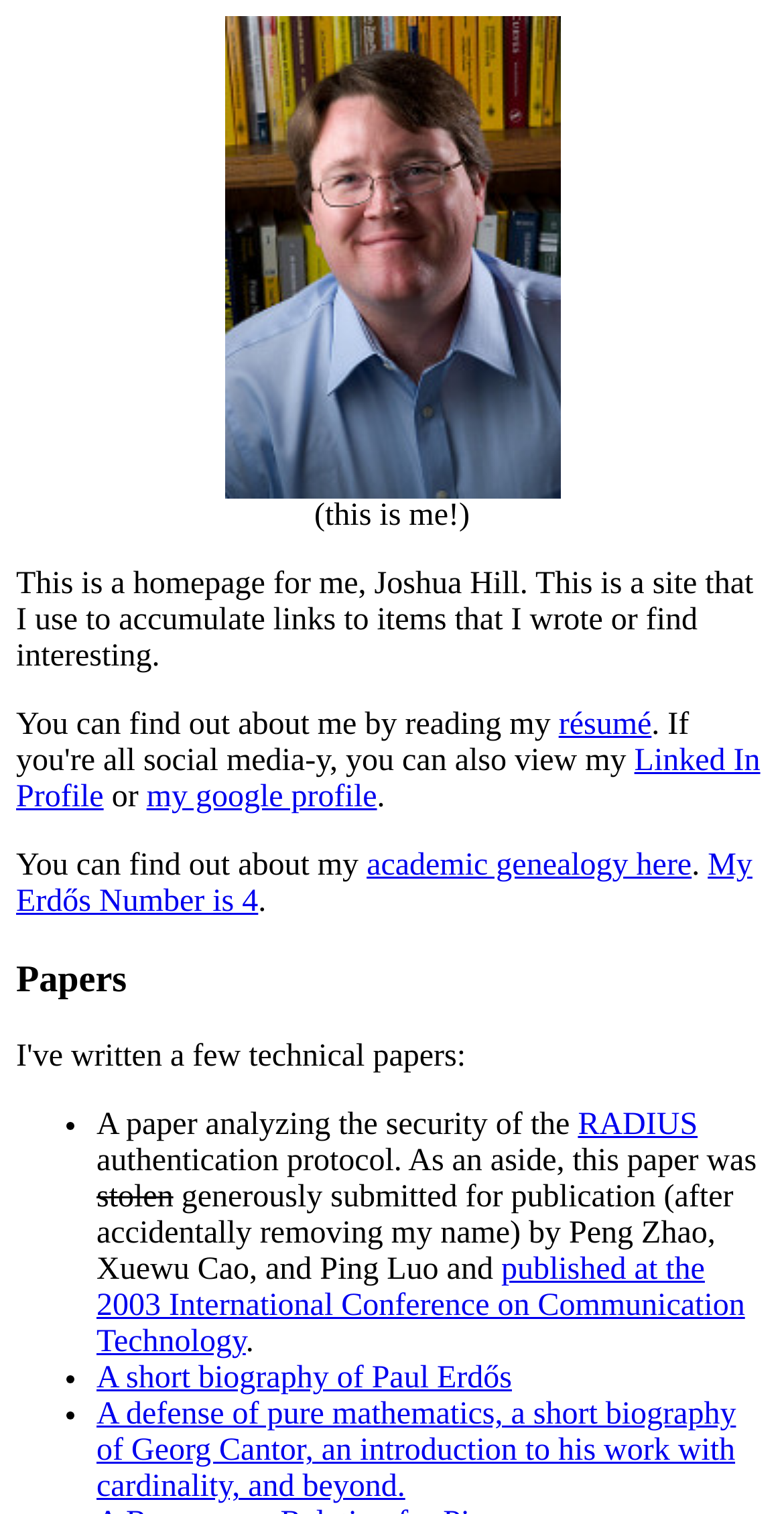Identify the bounding box coordinates for the UI element that matches this description: "divorce".

None